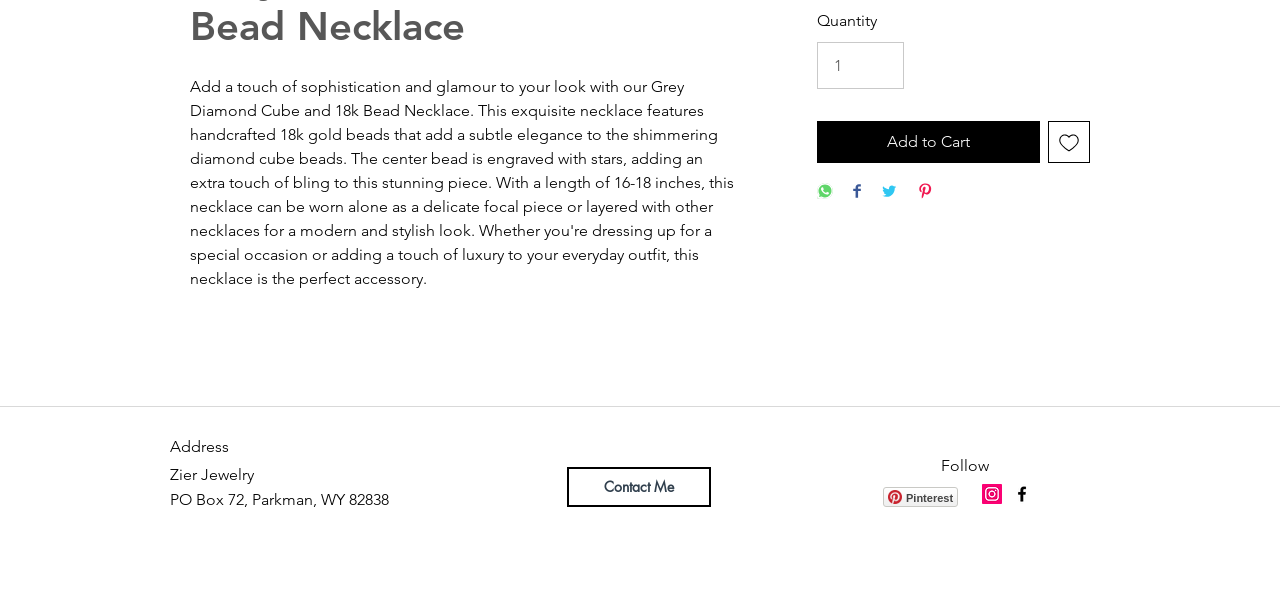Ascertain the bounding box coordinates for the UI element detailed here: "Contact Me". The coordinates should be provided as [left, top, right, bottom] with each value being a float between 0 and 1.

[0.443, 0.762, 0.555, 0.827]